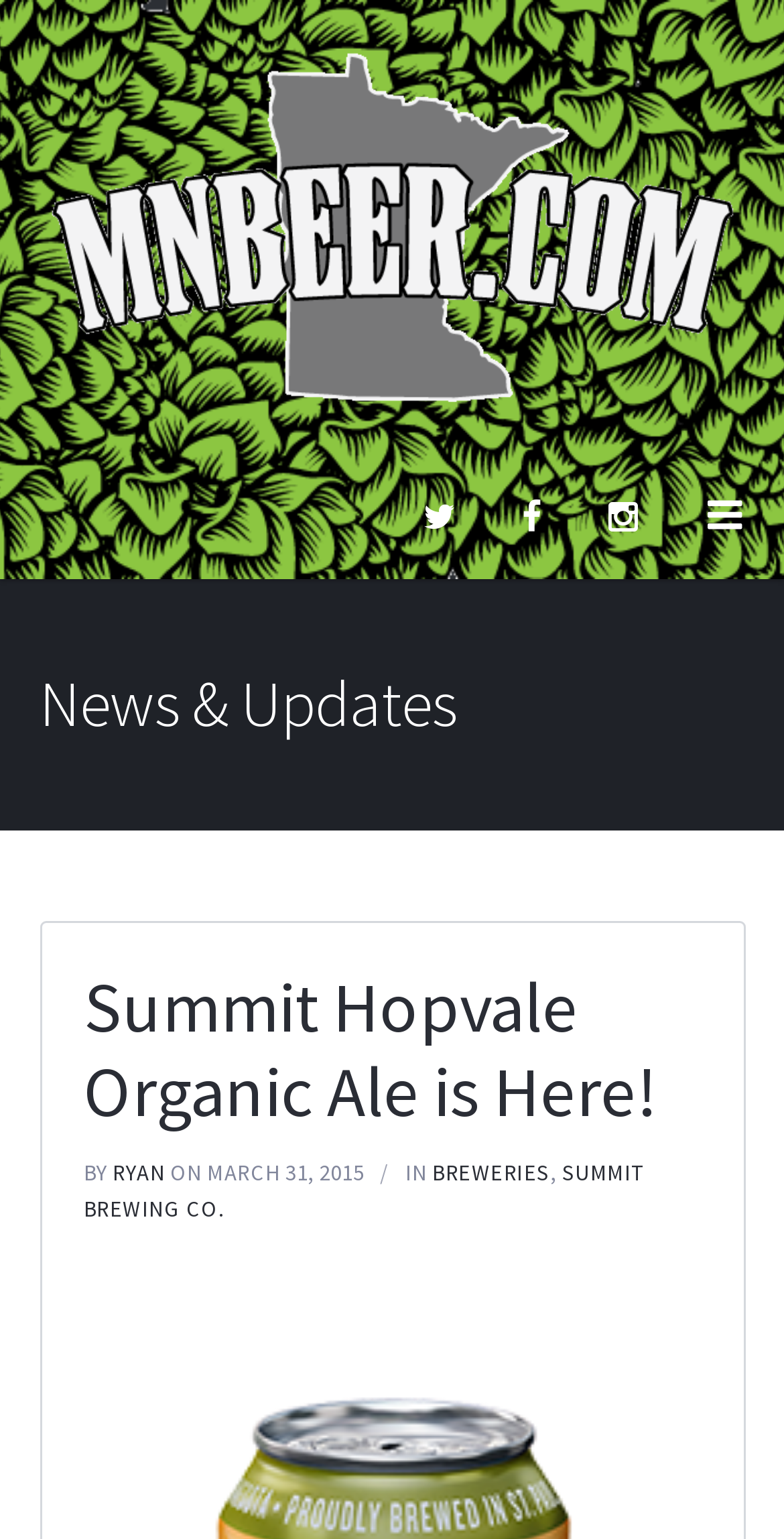Please provide a comprehensive answer to the question based on the screenshot: Who is the author of the latest article?

I found the author of the latest article by looking at the text elements under the 'News & Updates' section. The text 'BY' is followed by a link 'RYAN', which suggests that RYAN is the author of the latest article.